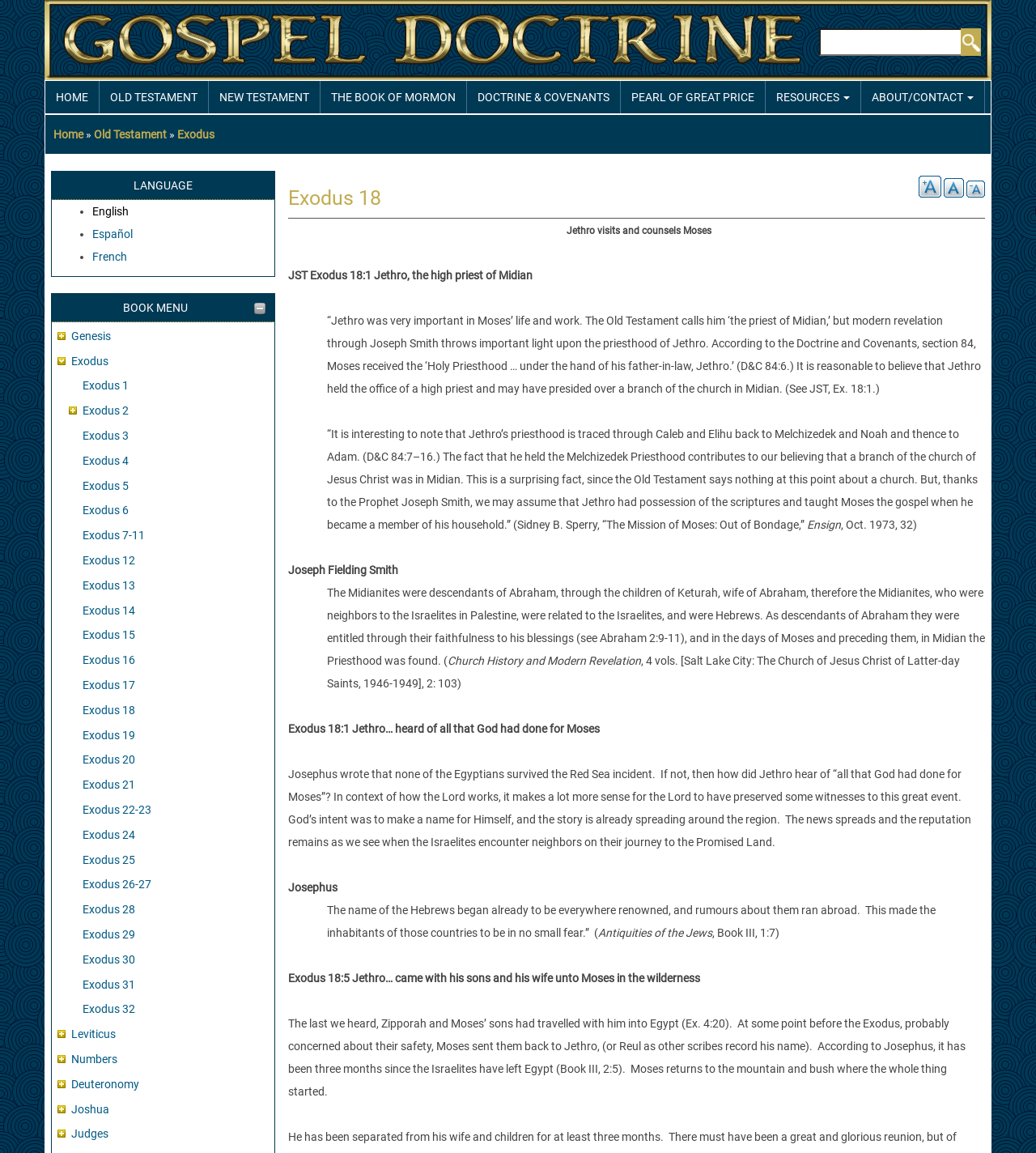Give a concise answer of one word or phrase to the question: 
What is the language of the scripture?

English